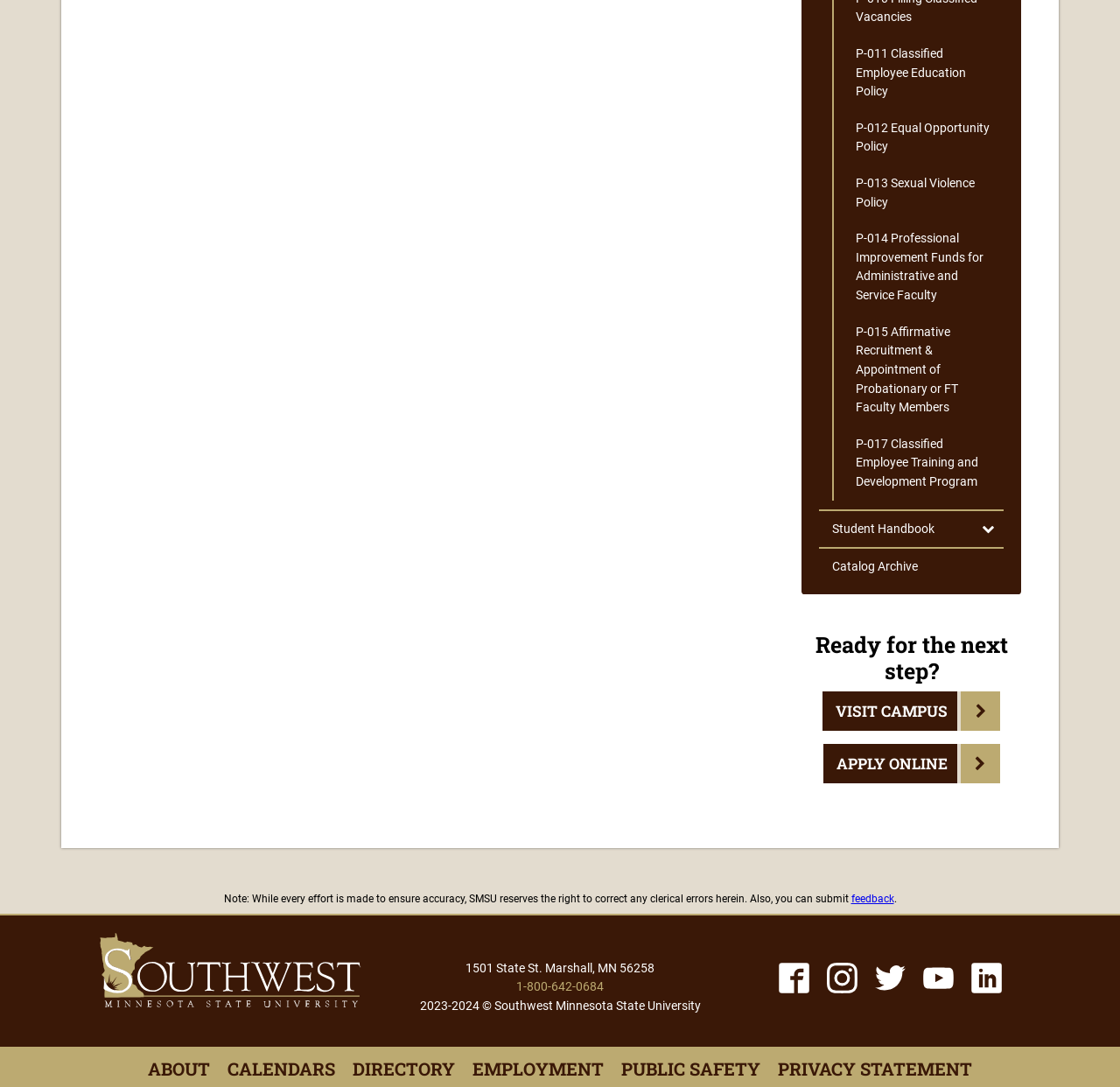What is the phone number at the bottom of the page?
From the image, respond using a single word or phrase.

1-800-642-0684